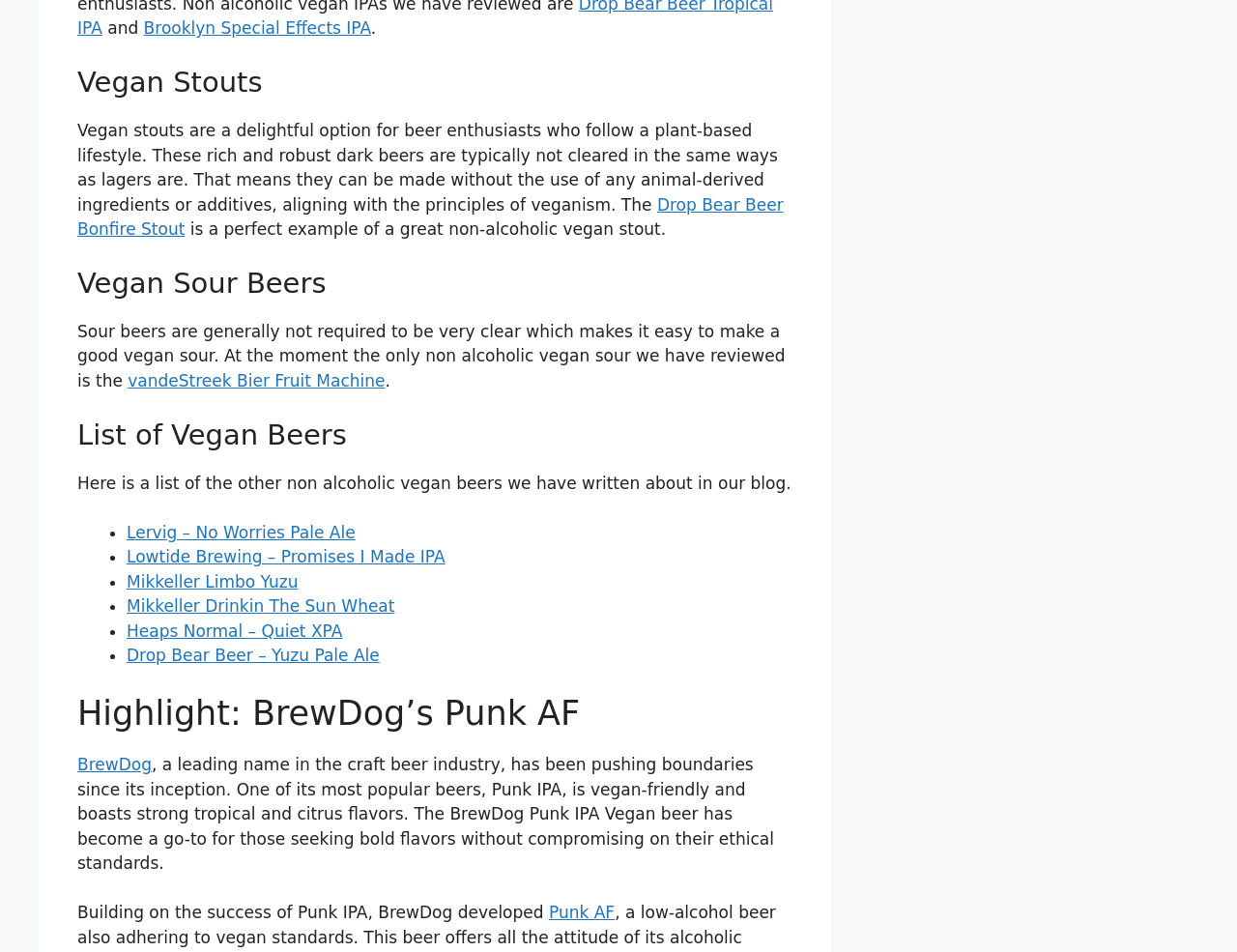Determine the bounding box coordinates of the clickable region to follow the instruction: "Check out BrewDog’s Punk AF".

[0.444, 0.948, 0.497, 0.969]